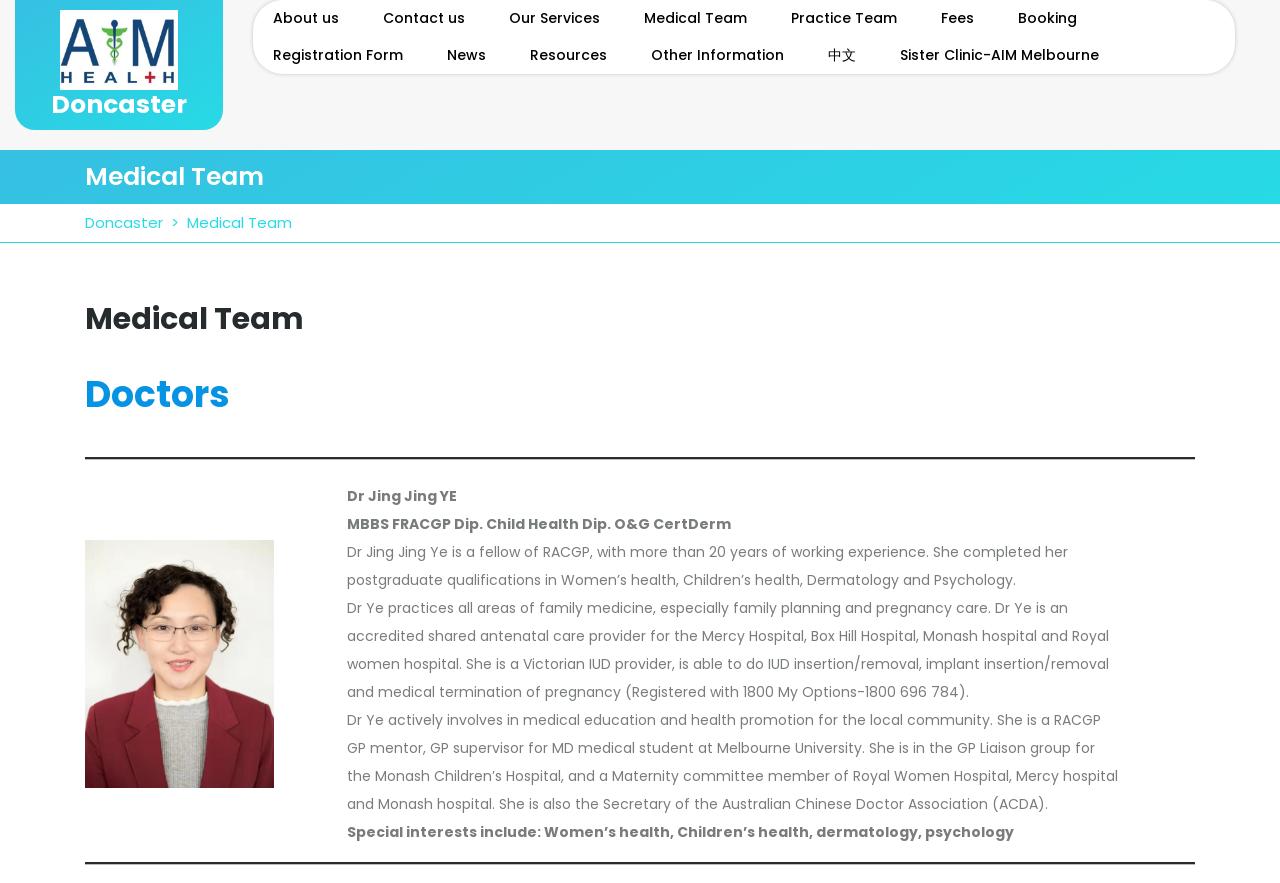Find the bounding box coordinates of the clickable area that will achieve the following instruction: "View Medical Team".

[0.066, 0.185, 0.934, 0.216]